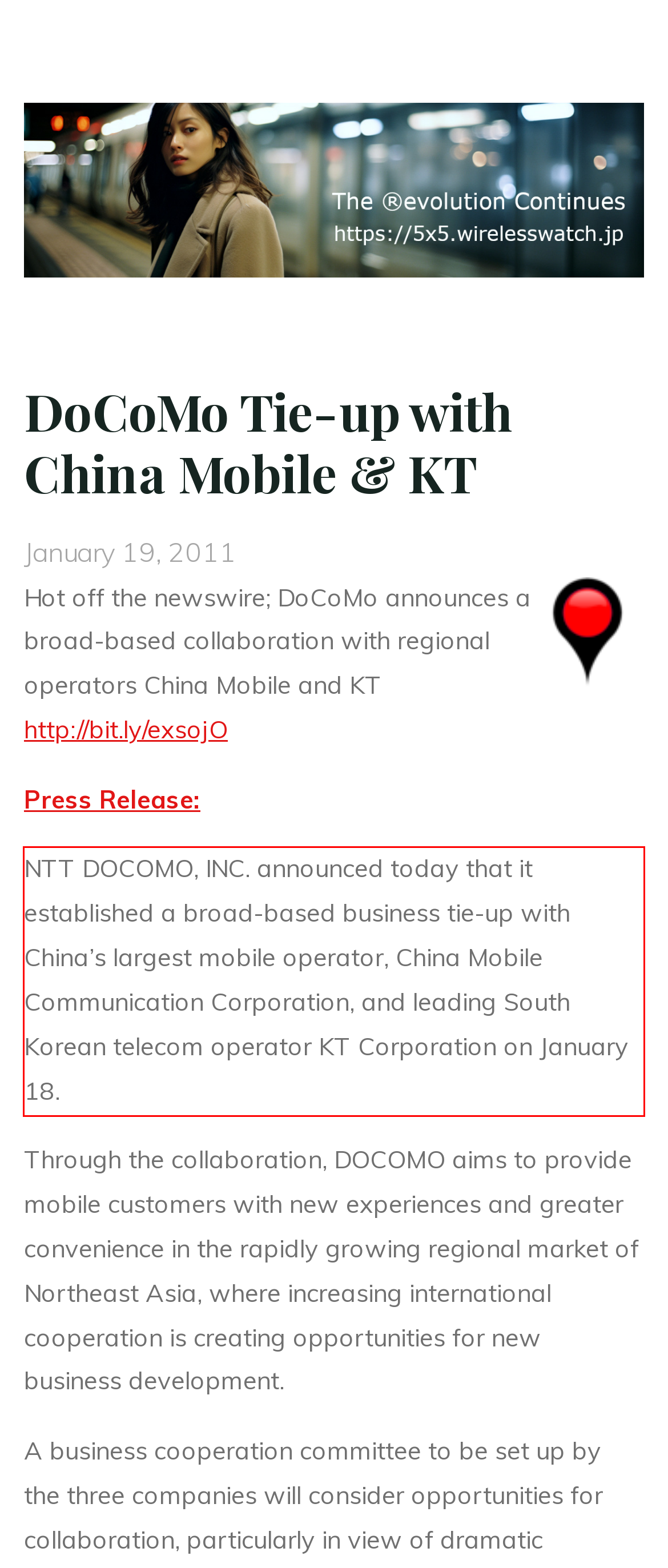Locate the red bounding box in the provided webpage screenshot and use OCR to determine the text content inside it.

NTT DOCOMO, INC. announced today that it established a broad-based business tie-up with China’s largest mobile operator, China Mobile Communication Corporation, and leading South Korean telecom operator KT Corporation on January 18.